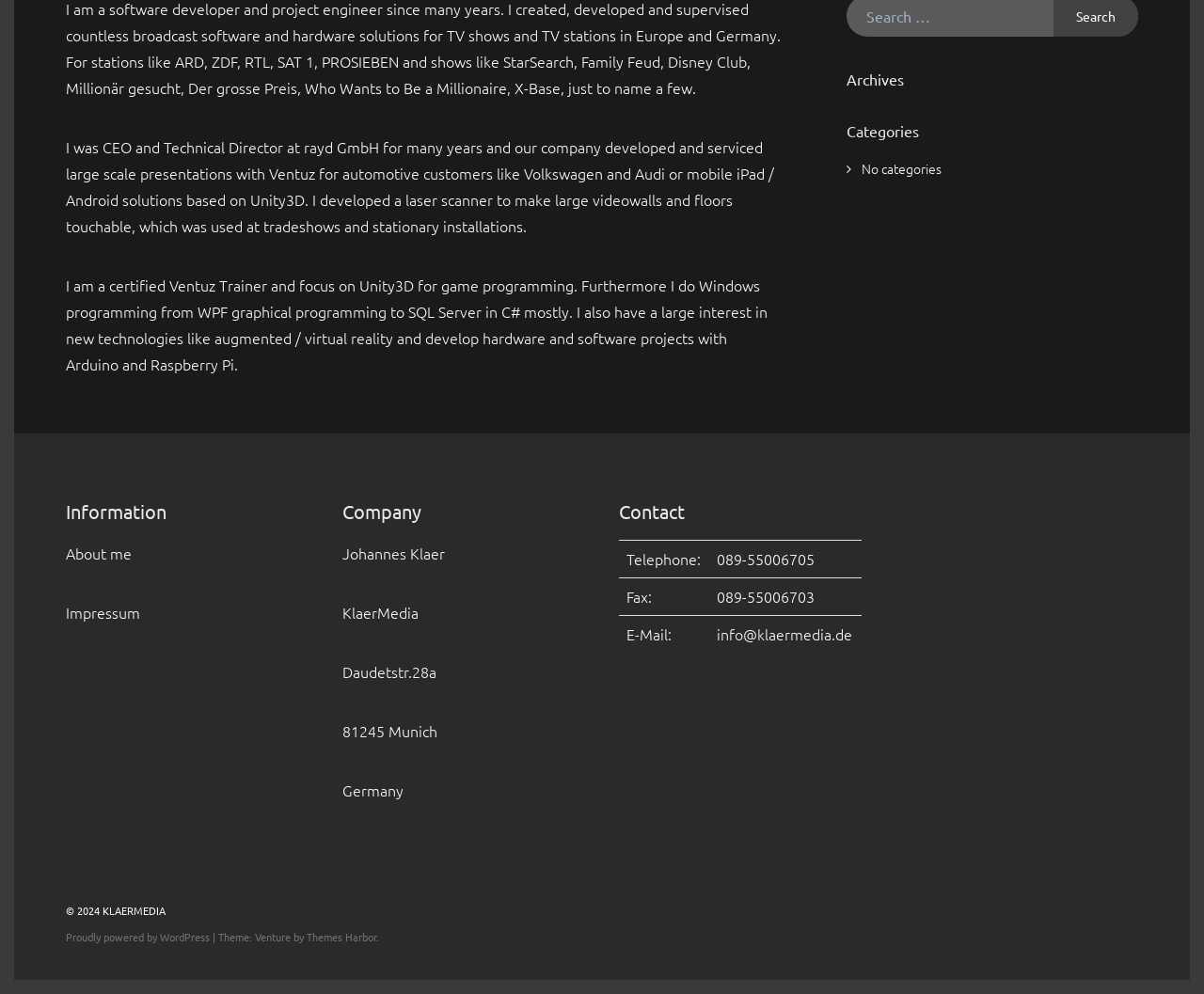Identify the bounding box coordinates for the UI element described as follows: "Themes Harbor". Ensure the coordinates are four float numbers between 0 and 1, formatted as [left, top, right, bottom].

[0.255, 0.935, 0.312, 0.95]